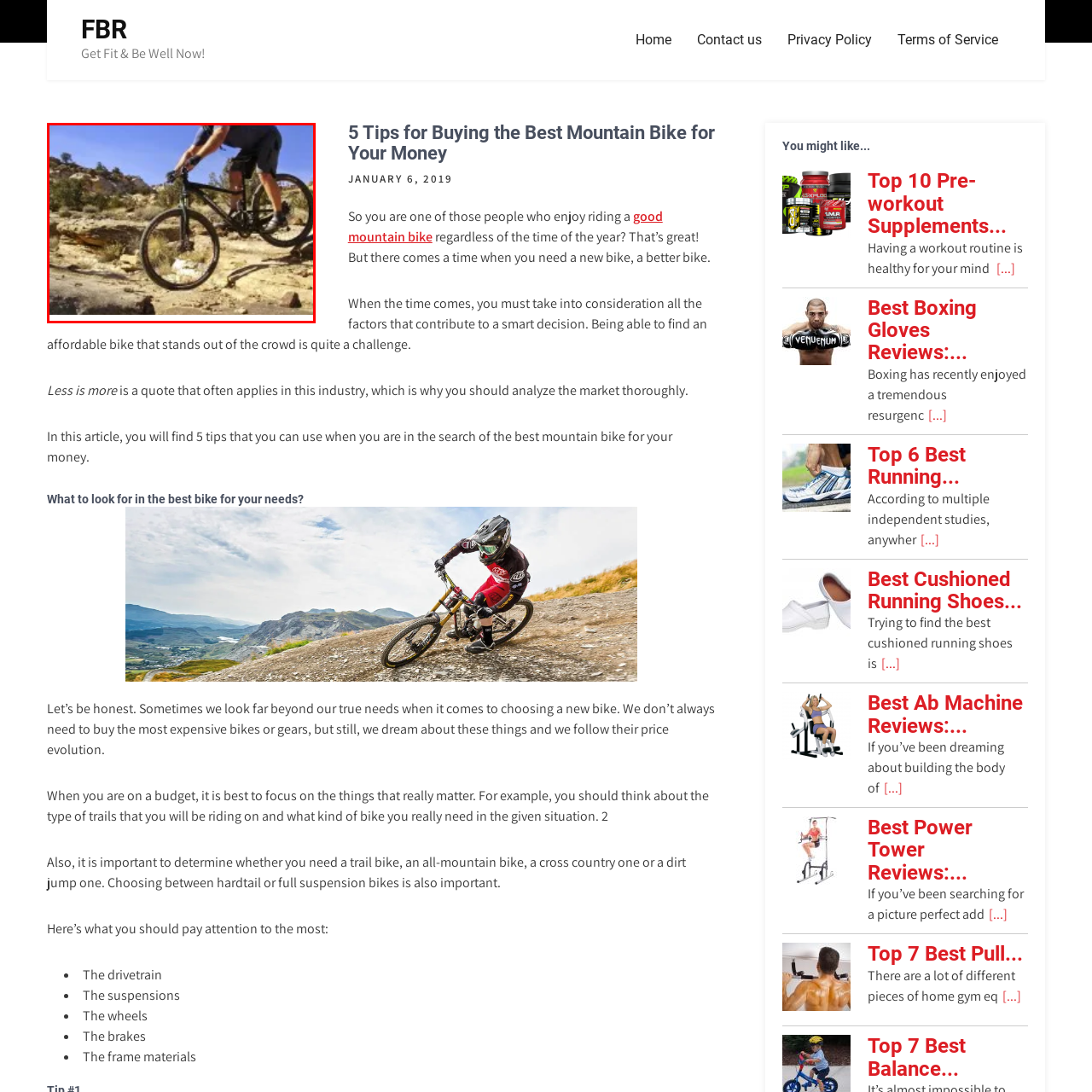Deliver a detailed explanation of the elements found in the red-marked area of the image.

The image depicts an action shot of a mountain biker skillfully navigating a rocky terrain. The cyclist, wearing a blue t-shirt and shorts, is captured mid-jump, with their bike's front wheel lifted off the ground as they maneuver over uneven ground. Surrounding the rider is a rugged landscape, characterized by loose rocks and sparse vegetation, indicative of an adventurous mountain biking environment. This visual emphasizes the thrill and challenges of off-road biking, aligning with tips for selecting the right mountain bike for outdoor enthusiasts seeking adventure and performance in varied terrains.